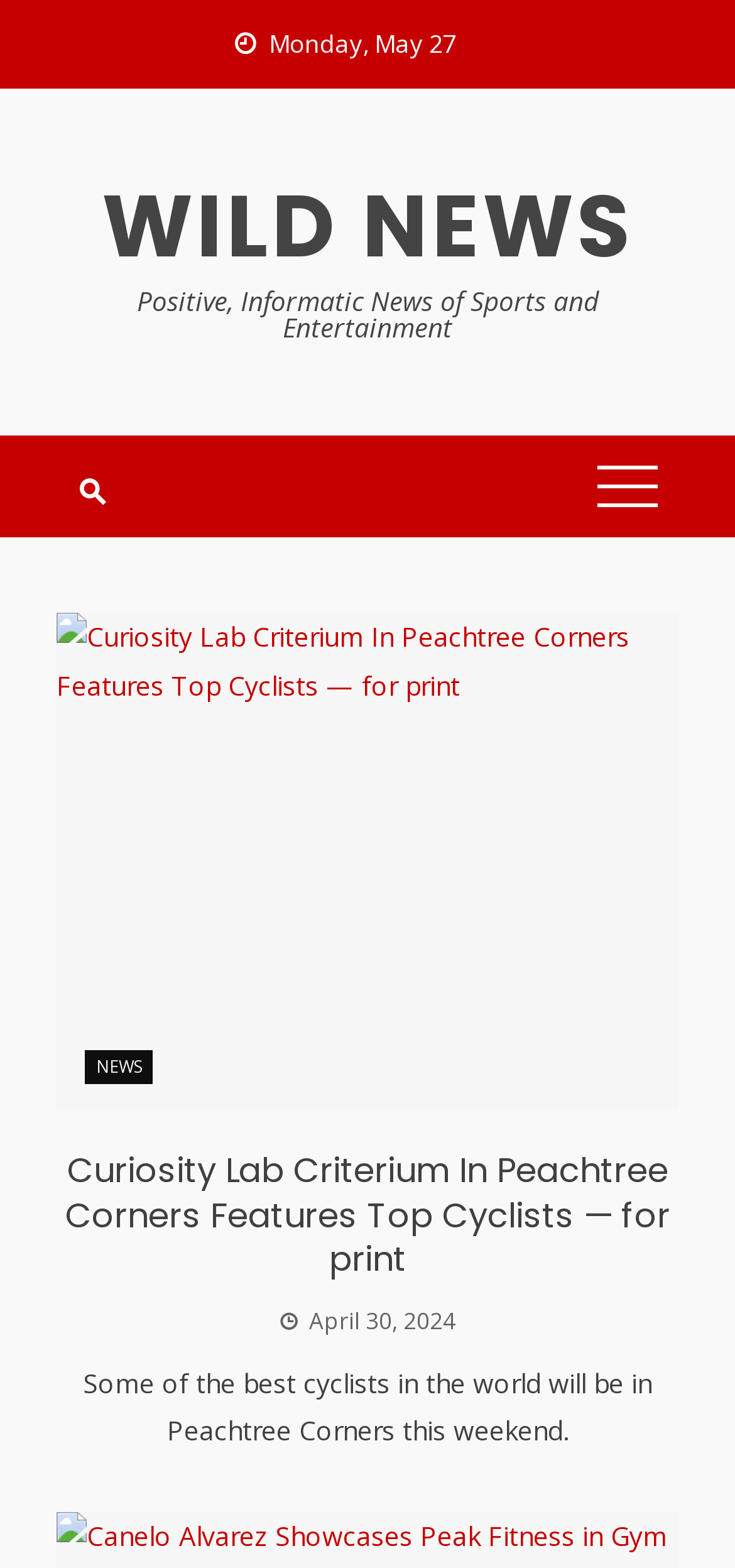Give a comprehensive overview of the webpage, including key elements.

The webpage is titled "Wild News – Positive, Informatic News of Sports and Entertainment". At the top, there is a date displayed as "Monday, May 27". Below the date, a large heading "WILD NEWS" is centered, with a link to the same title below it. To the right of the heading, there is a smaller link with the subtitle "Positive, Informatic News of Sports and Entertainment".

On the left side of the page, there is a section dedicated to news articles. The first article is titled "Curiosity Lab Criterium In Peachtree Corners Features Top Cyclists — for print" and has an accompanying image. The article title is repeated as a link below the image. Above the article title, there is a link labeled "NEWS". 

Further down the page, the same article title is displayed again as a heading, with a link to the article below it. To the right of the article title, there is a timestamp displayed as "April 30, 2024". Below the timestamp, there is a brief summary of the article, stating that some of the best cyclists in the world will be in Peachtree Corners this weekend.